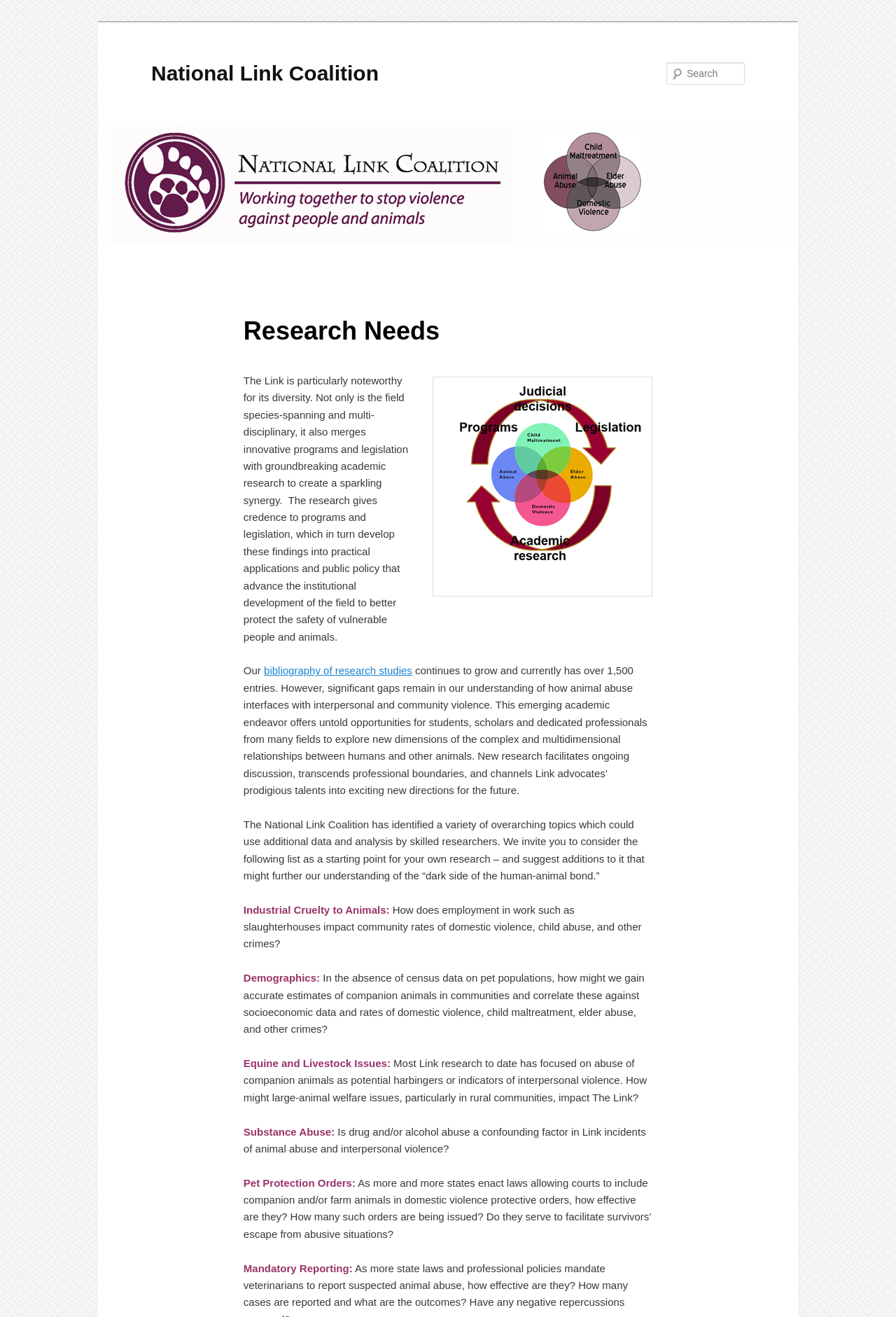What is one of the research topics that needs additional data and analysis?
Look at the image and answer the question using a single word or phrase.

Industrial Cruelty to Animals